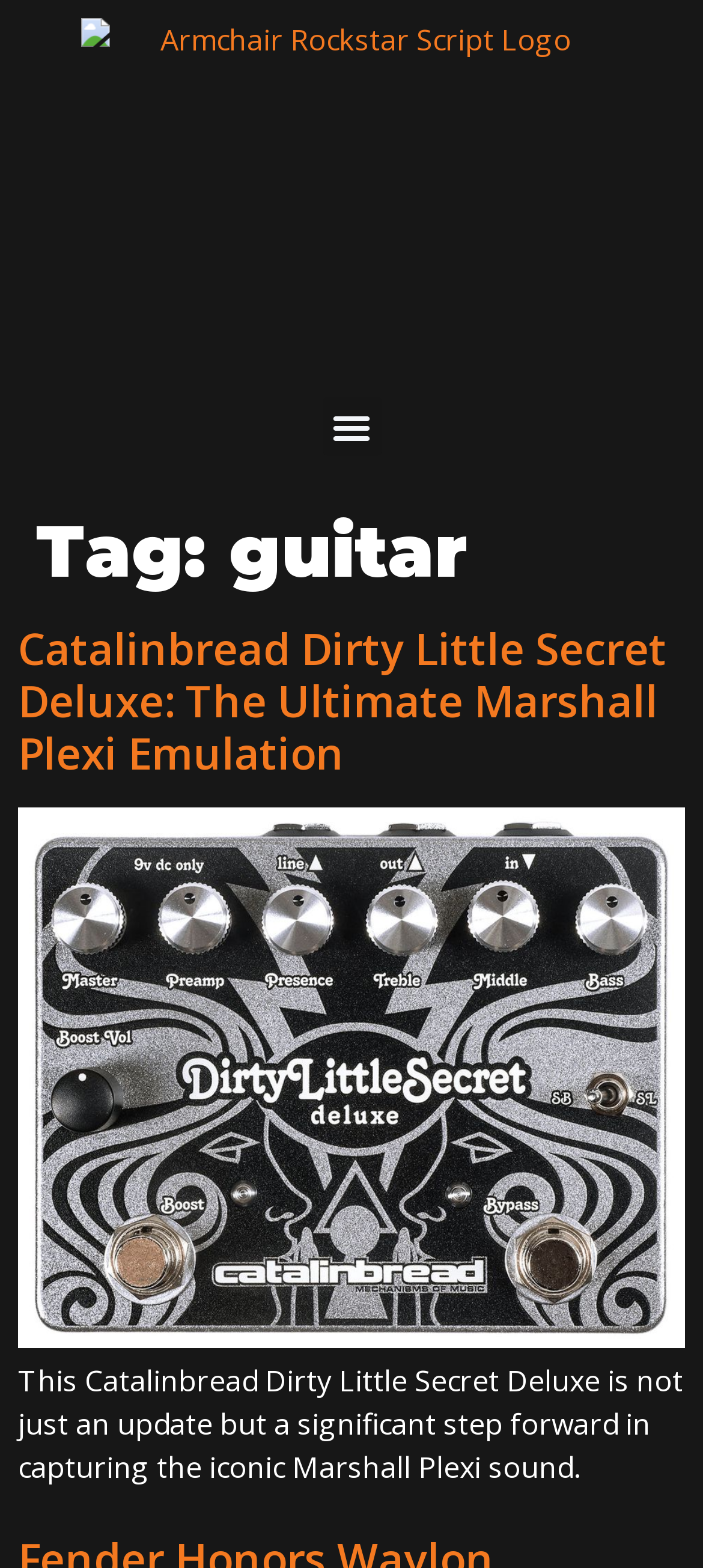What is the image description?
Provide an in-depth answer to the question, covering all aspects.

I found the answer by looking at the image element with the OCR text 'catalinbread dirty little secret deluxe front view'. This text is likely to be the description of the image.